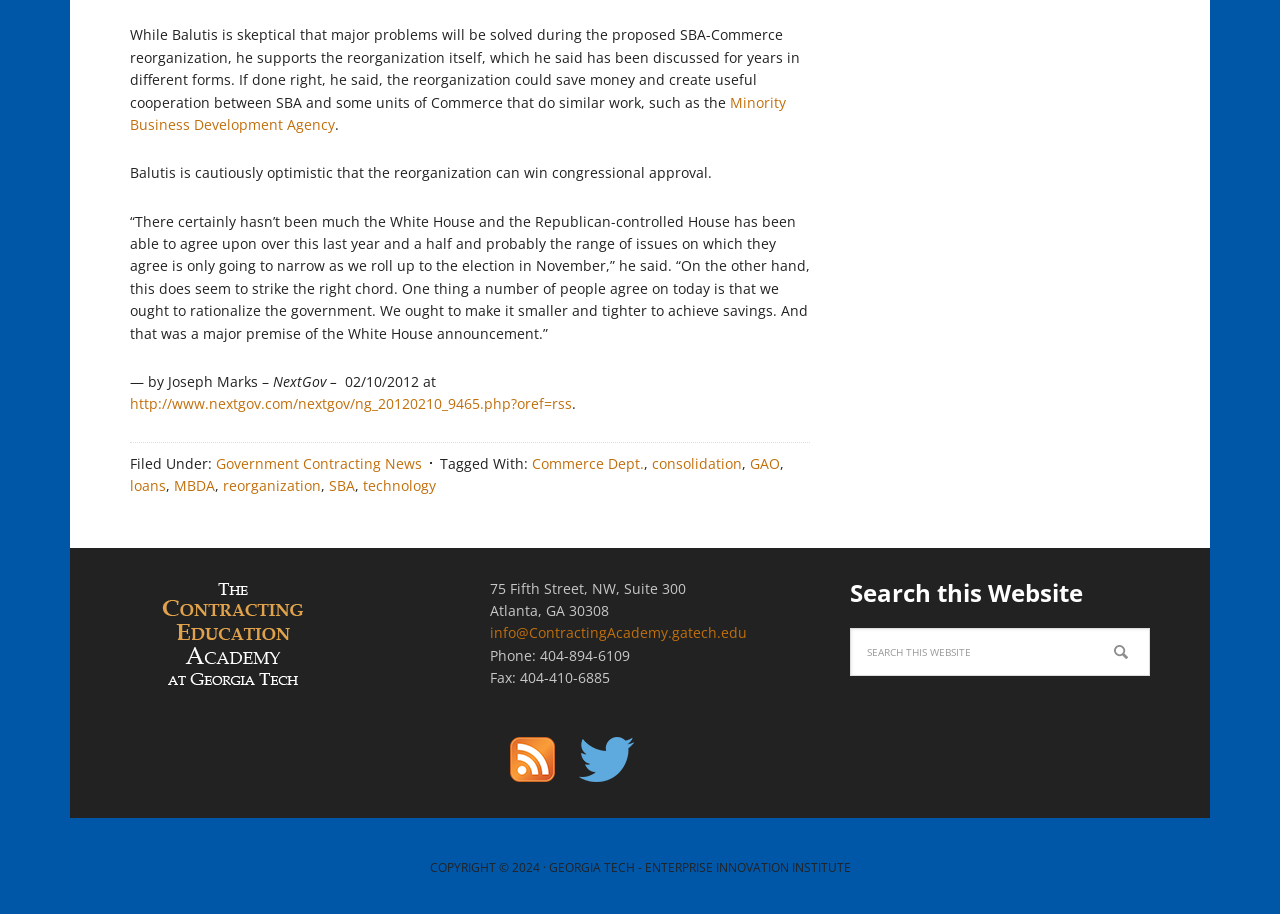Please reply to the following question with a single word or a short phrase:
What is the location of the Contracting Academy?

Atlanta, GA 30308